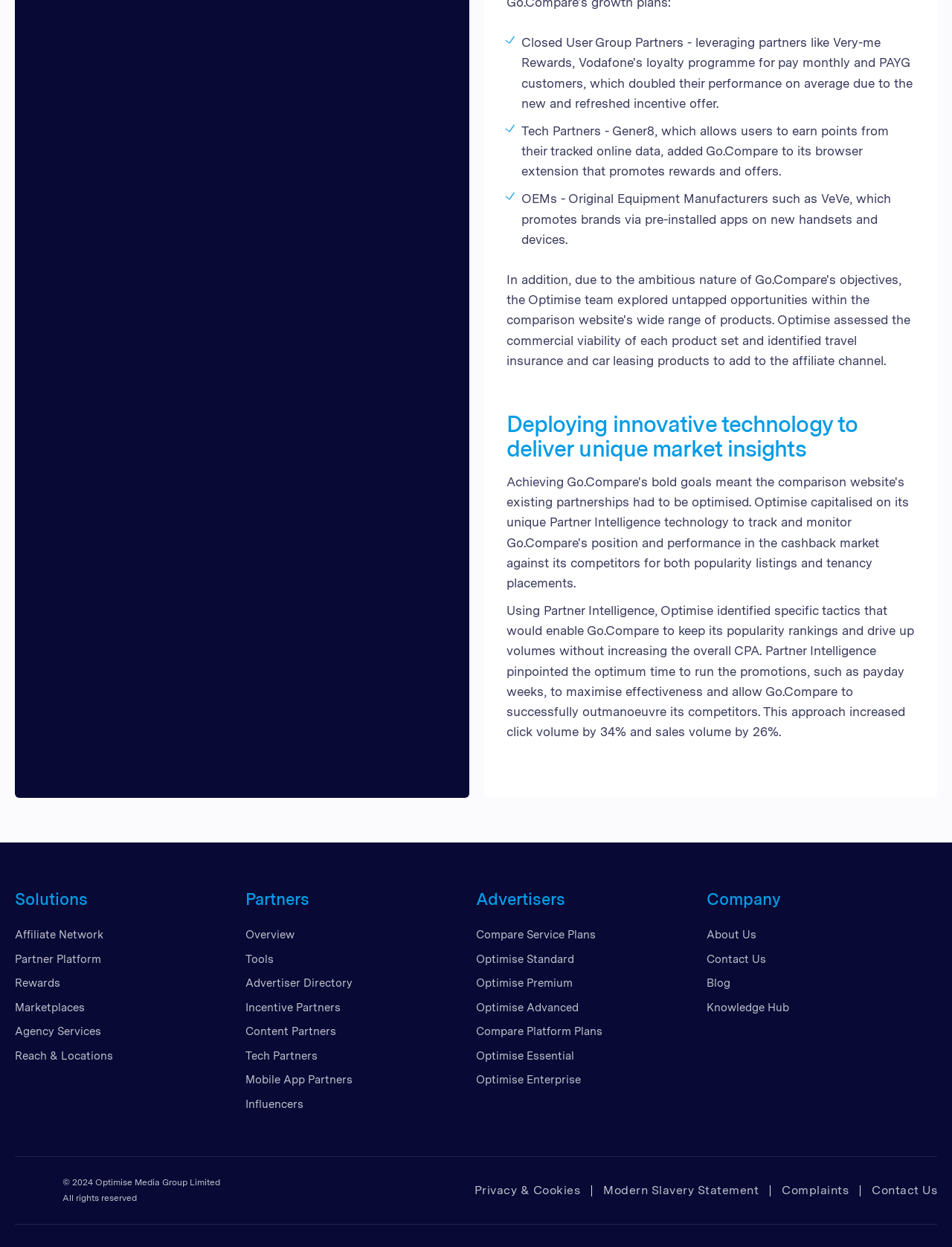What is the purpose of Partner Intelligence?
Please use the visual content to give a single word or phrase answer.

To deliver unique market insights